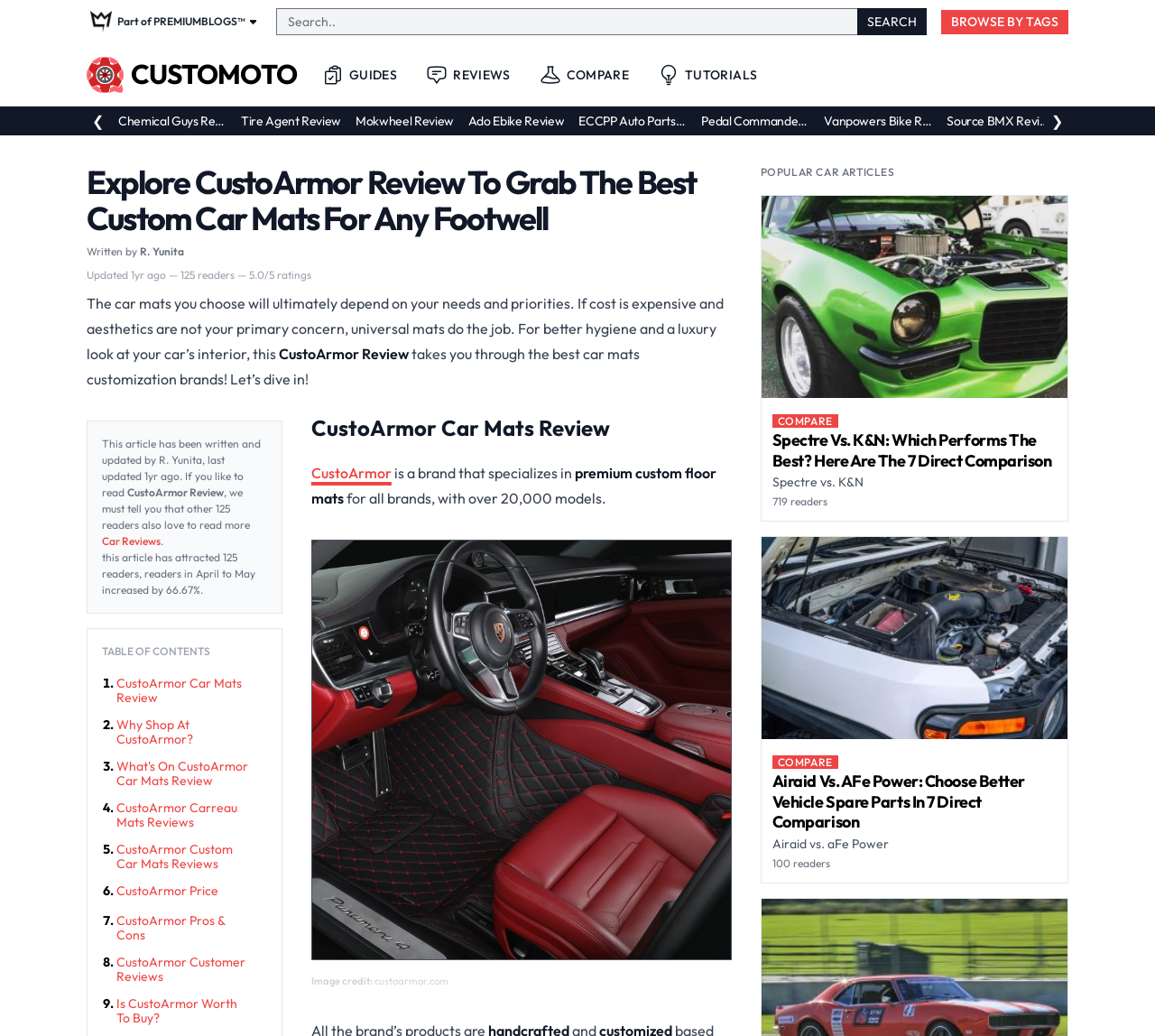Articulate a detailed summary of the webpage's content and design.

This webpage is a review of CustoArmor, a brand that specializes in premium custom floor mats for all car brands, with over 20,000 models. At the top of the page, there is a search bar and a logo of CUSTOMOTO, a website that provides guides, reviews, and comparisons of car-related products. Below the search bar, there are links to browse by tags, guides, reviews, compare, and tutorials.

The main content of the page is divided into sections. The first section is an introduction to CustoArmor, with a heading that reads "Explore CustoArmor Review To Grab The Best Custom Car Mats For Any Footwell." Below the heading, there is a brief text that explains the importance of choosing the right car mats and how CustoArmor can provide the best customization options.

The next section is a table of contents, which lists the topics that will be covered in the review, including the features, pros, and cons of CustoArmor car mats, as well as customer reviews and a conclusion on whether CustoArmor is worth buying.

Following the table of contents, there is a detailed review of CustoArmor car mats, which includes a heading, a brief introduction, and a figure with an image of the car mats. The review covers the features, benefits, and drawbacks of the product.

On the right side of the page, there is a section titled "POPULAR CAR ARTICLES" that lists related articles, including a comparison of Spectre and K&N car air filters.

At the bottom of the page, there are links to other reviews and articles on the website, as well as a section that displays the number of readers and ratings of the article.